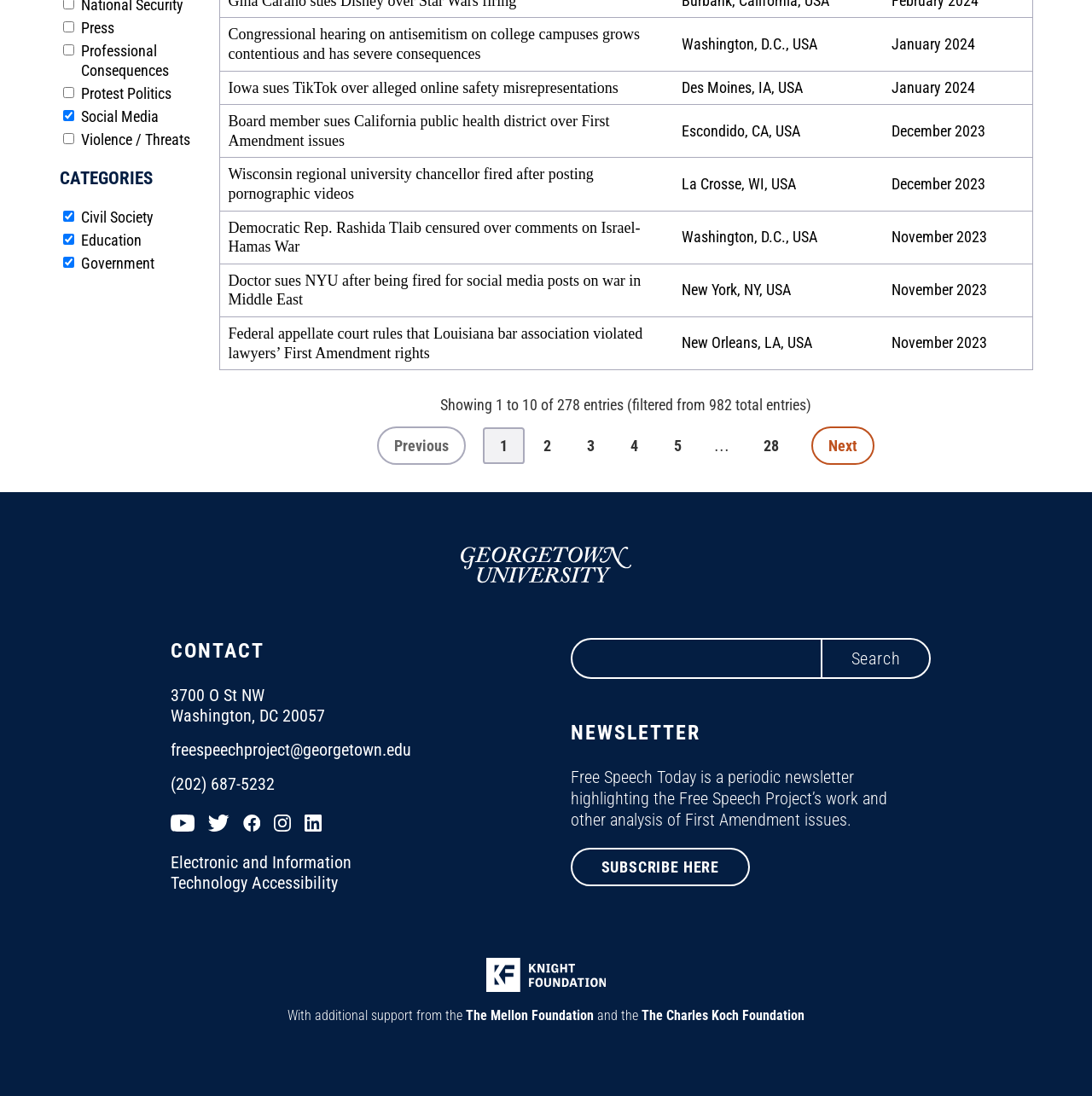Identify the bounding box coordinates for the UI element that matches this description: "Electronic and Information Technology Accessibility".

[0.156, 0.602, 0.469, 0.639]